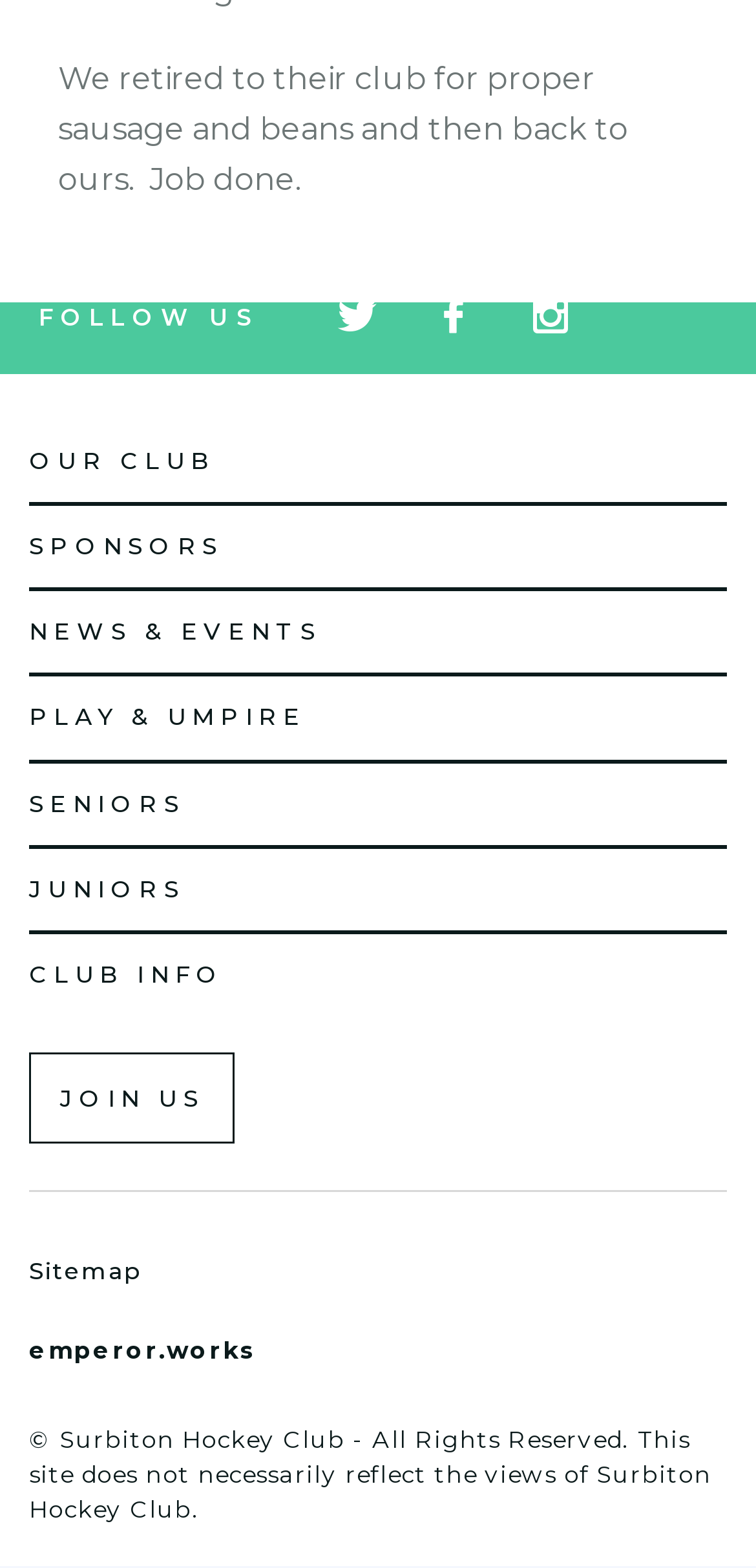Please locate the bounding box coordinates for the element that should be clicked to achieve the following instruction: "View our club information". Ensure the coordinates are given as four float numbers between 0 and 1, i.e., [left, top, right, bottom].

[0.038, 0.284, 0.285, 0.303]